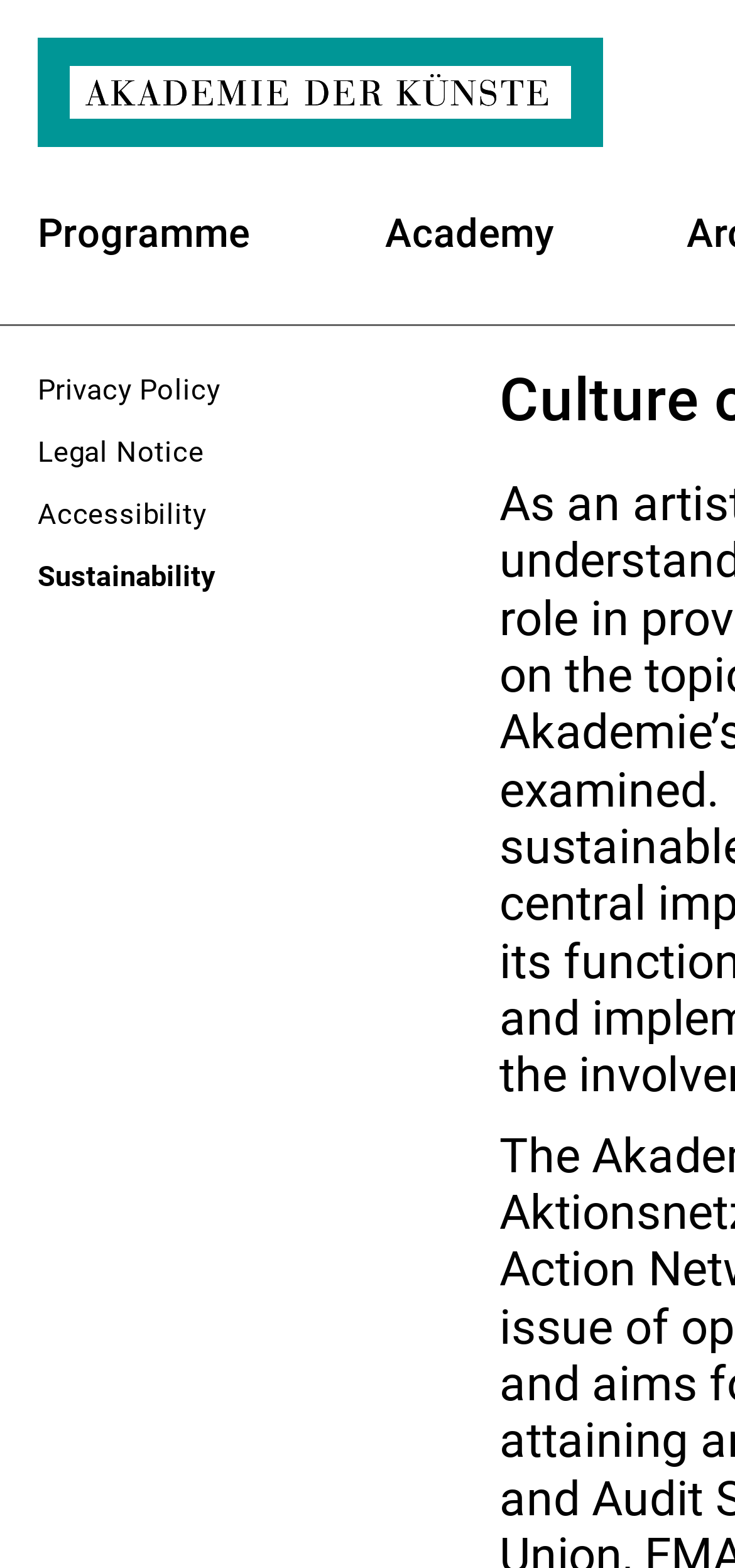What is the last link in the footer?
Answer the question with a single word or phrase by looking at the picture.

Sustainability